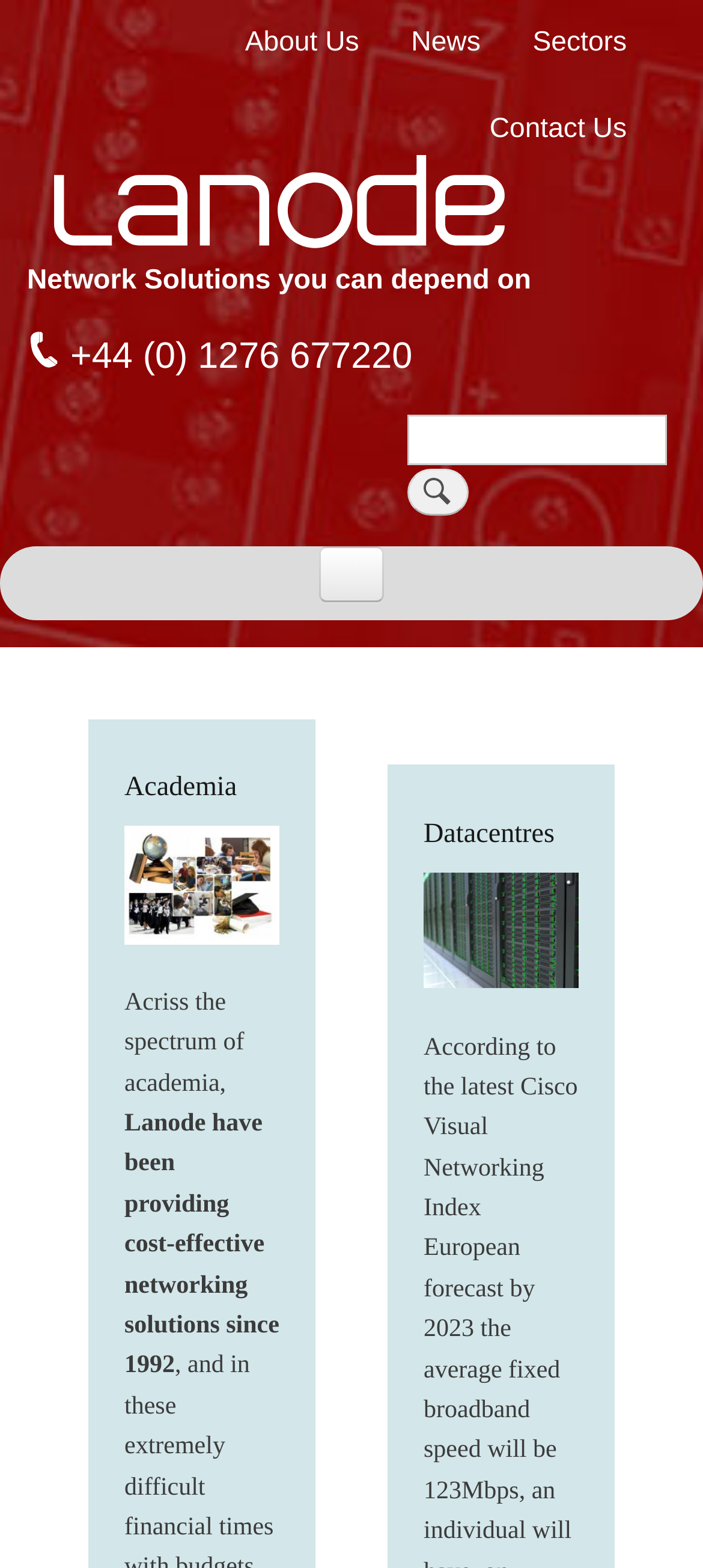What is the sector mentioned in the webpage with an image?
Based on the visual, give a brief answer using one word or a short phrase.

Academia